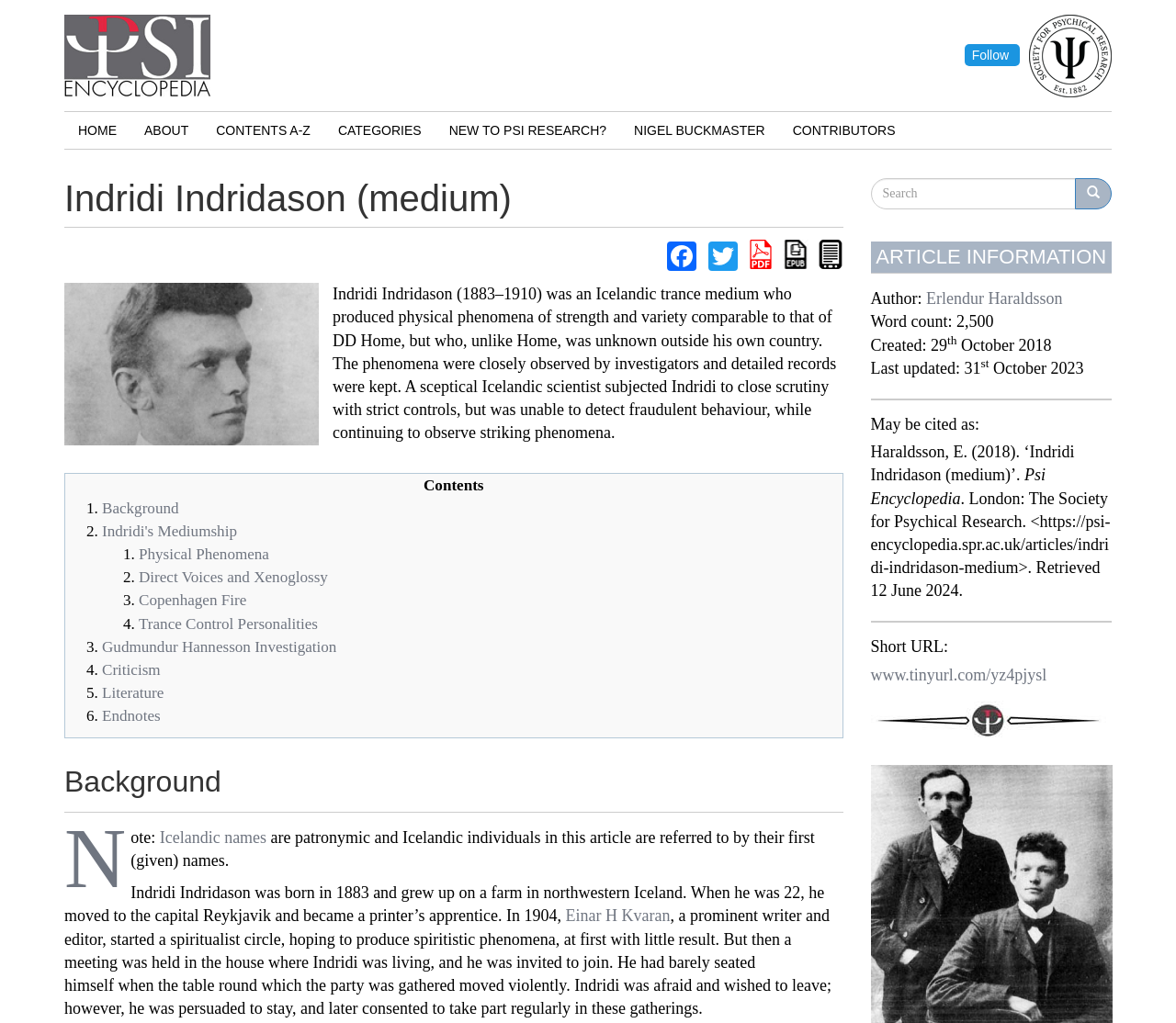Who is the author of this article?
Kindly give a detailed and elaborate answer to the question.

The article information section at the bottom of the webpage states that the author of this article is Erlendur Haraldsson.